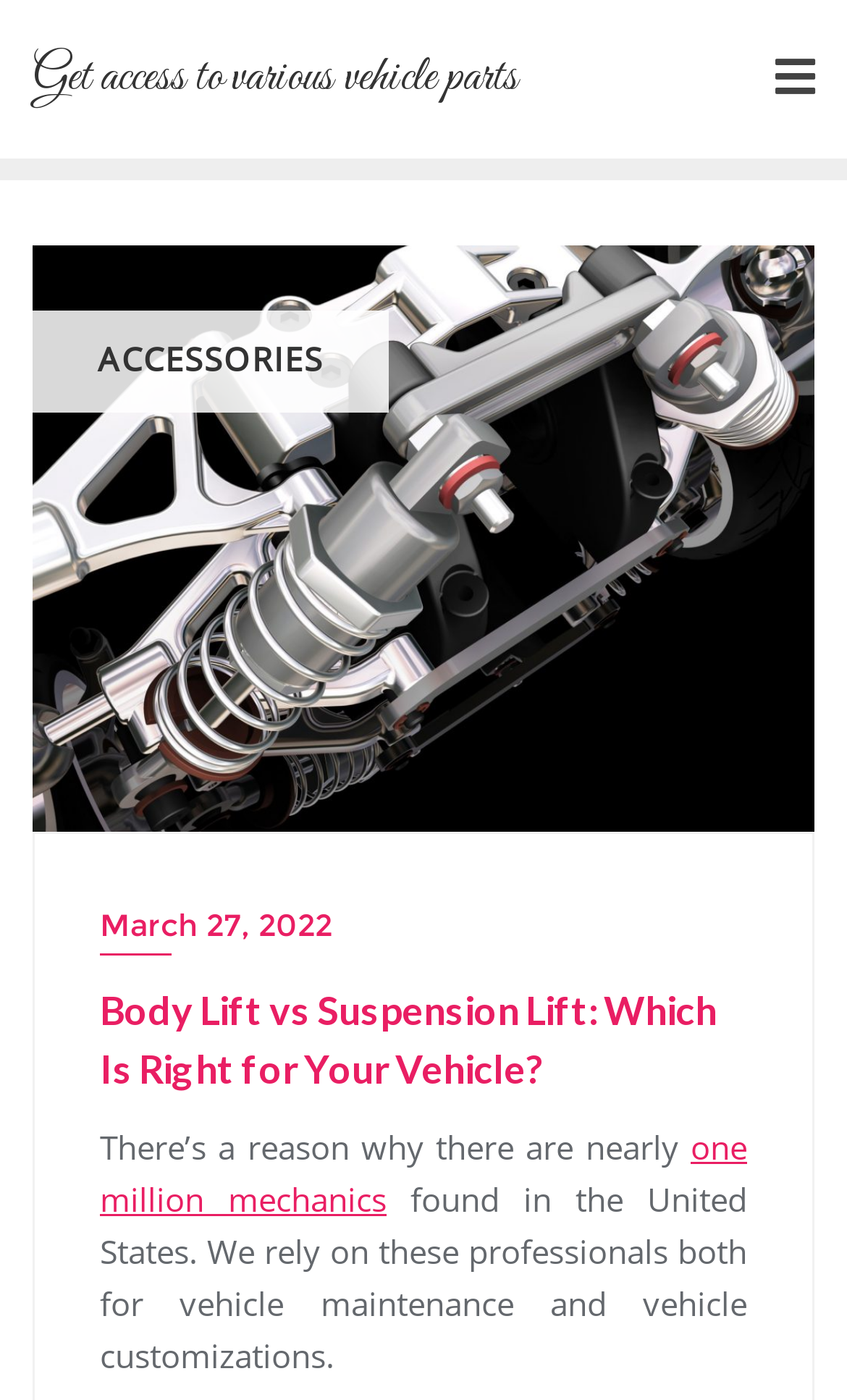Respond to the question below with a single word or phrase: What is the profession mentioned in the webpage?

Mechanics